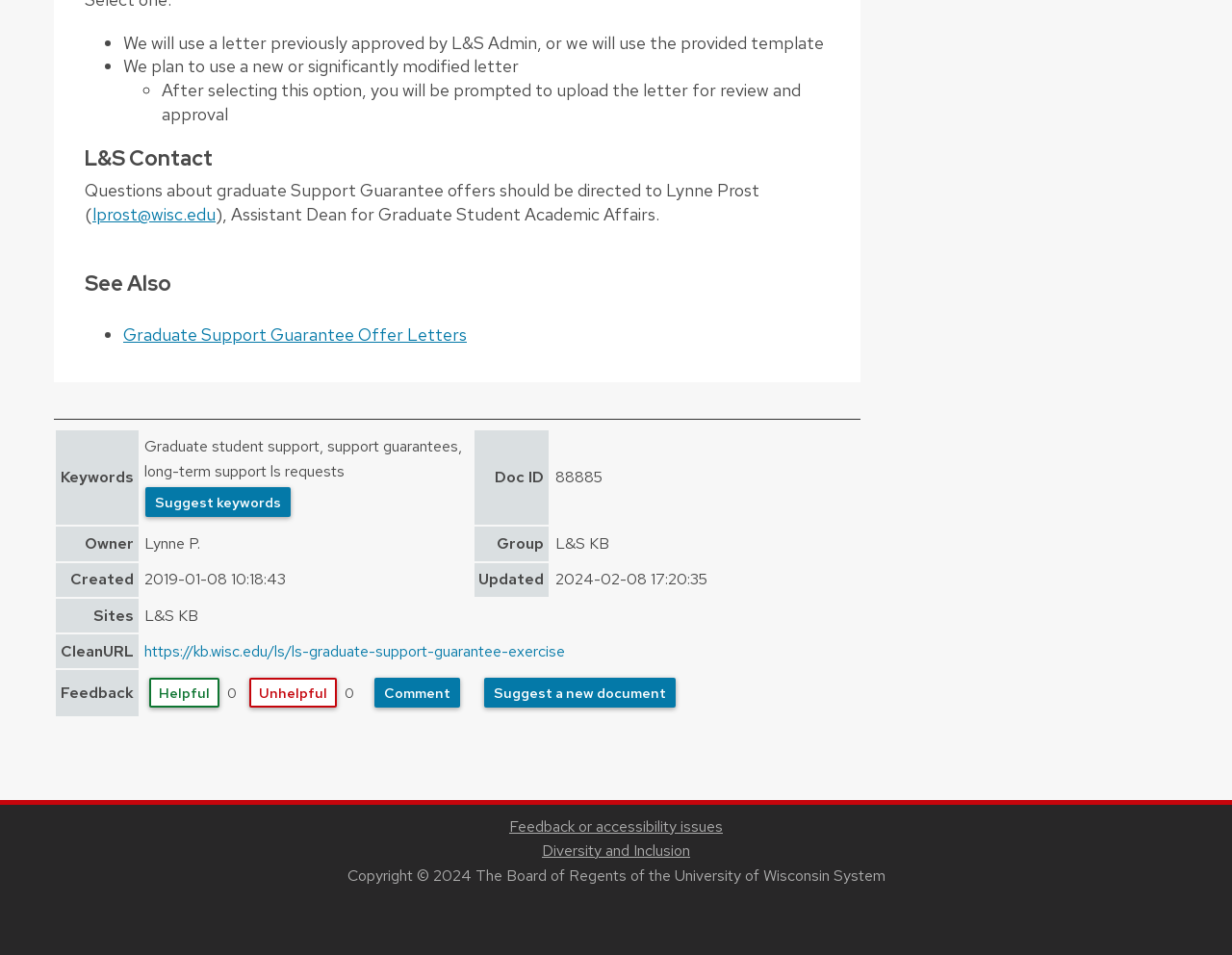Specify the bounding box coordinates of the element's region that should be clicked to achieve the following instruction: "Upload a letter for review and approval". The bounding box coordinates consist of four float numbers between 0 and 1, in the format [left, top, right, bottom].

[0.131, 0.083, 0.65, 0.131]